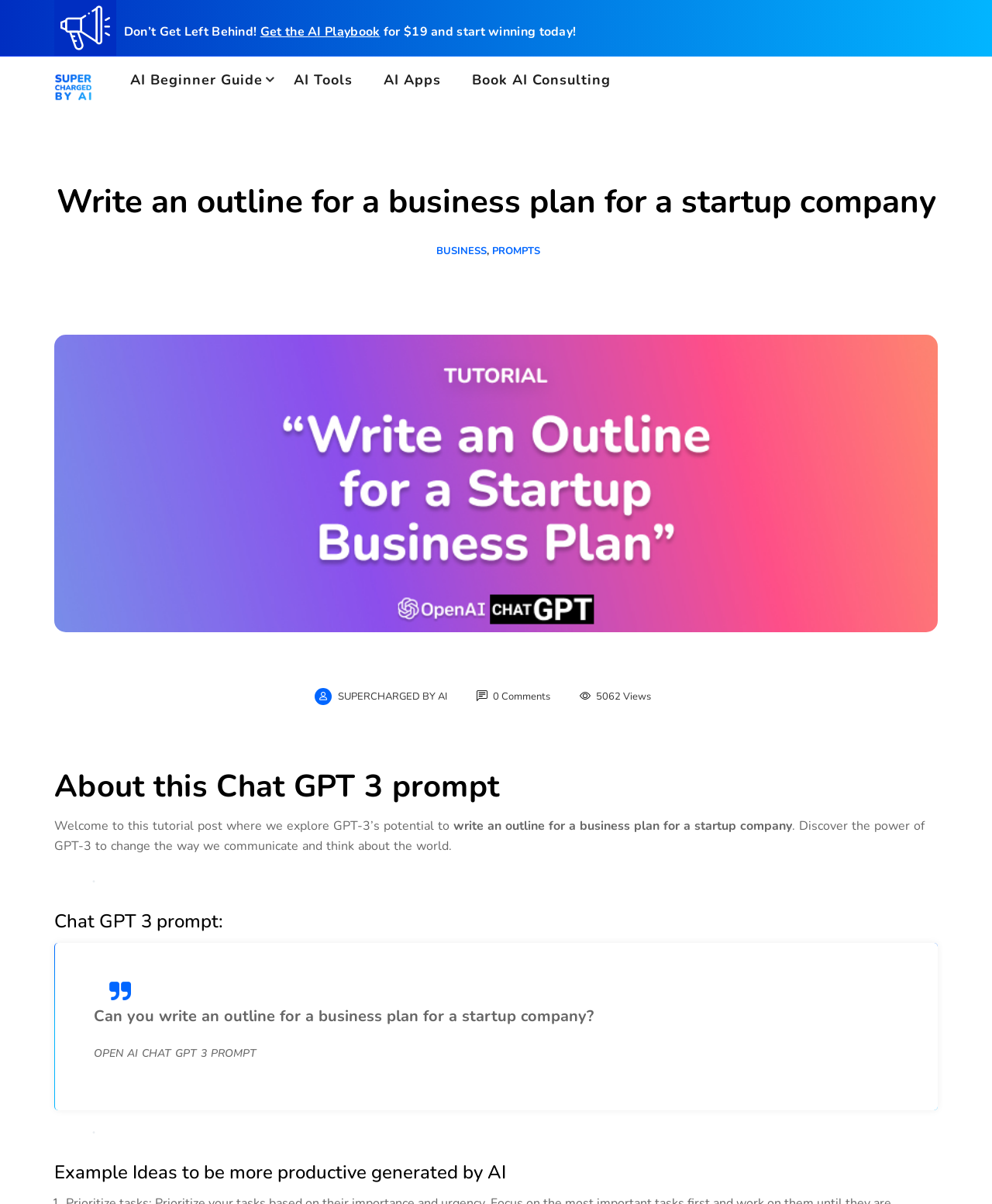Provide a comprehensive description of the webpage.

This webpage is about writing an outline for a business plan for a startup company using Open AI Chat GPT. At the top, there is a prominent heading that reads "Don't Get Left Behind! Get the AI Playbook for $19 and start winning today!" with a link to "Get the AI Playbook" next to it. 

On the top-left corner, there is a logo image with a link to it. Below the logo, there are four links in a row: "AI Beginner Guide", "AI Tools", "AI Apps", and "Book AI Consulting". 

The main content of the webpage starts with a heading that repeats the title "Write an outline for a business plan for a startup company". Below this heading, there are three links: "BUSINESS", "PROMPTS", separated by commas. 

There is a large image that spans most of the width of the page, with a link to "SUPERCHARGED BY AI" on top of it. Below the image, there are two lines of text: "0 Comments" and "5062 Views". 

The main article starts with a heading "About this Chat GPT 3 prompt", followed by a paragraph of text that welcomes readers to the tutorial post and explains the potential of GPT-3 to write an outline for a business plan. 

Below the paragraph, there is a horizontal separator, followed by a heading "Chat GPT 3 prompt:" and a blockquote that contains the prompt "Can you write an outline for a business plan for a startup company?" with the label "OPEN AI CHAT GPT 3 PROMPT" above it. 

Another horizontal separator separates the blockquote from the final section, which is headed "Example Ideas to be more productive generated by AI".